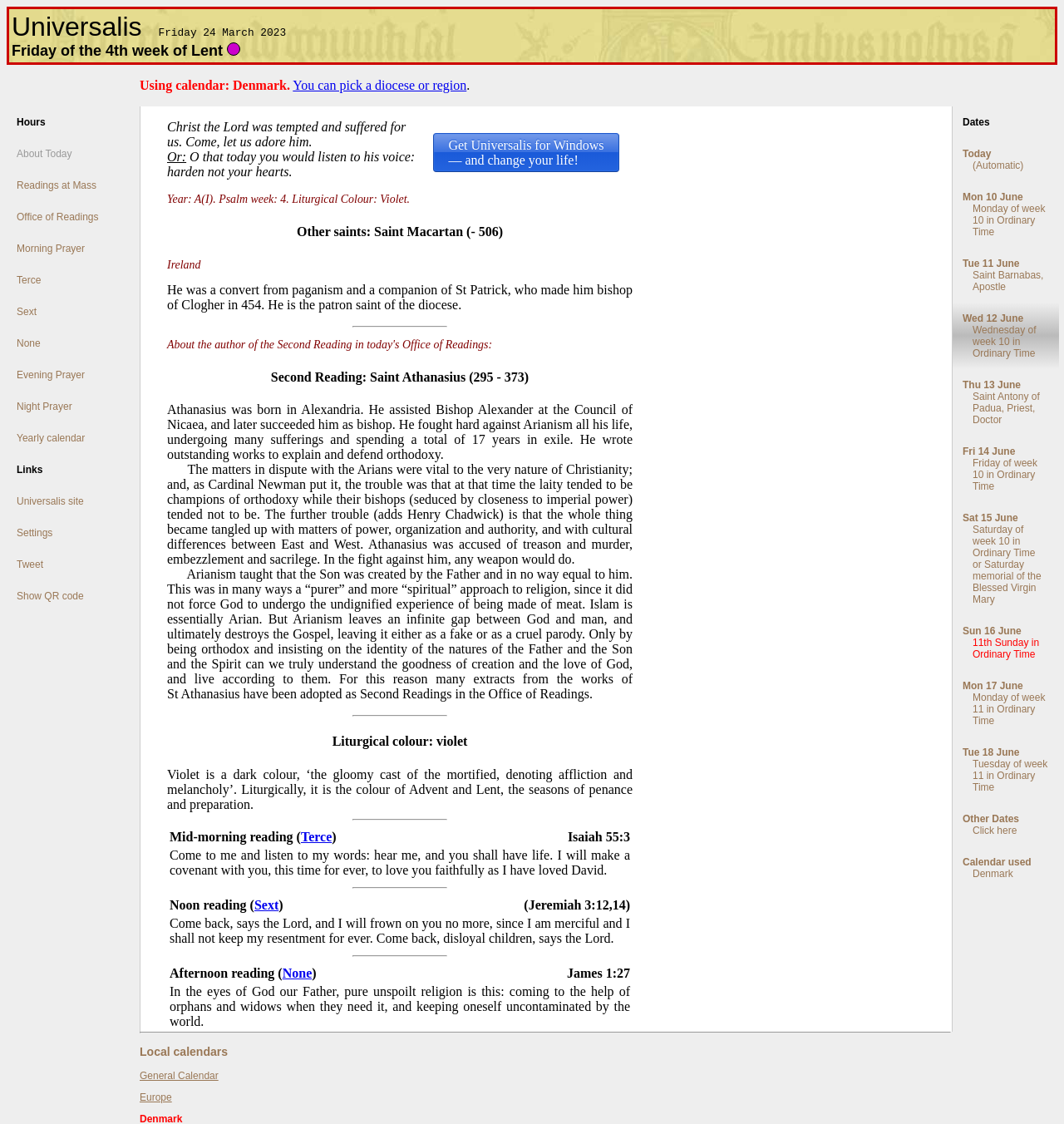What is the name of the saint mentioned in the 'Other saints' section?
Using the image, provide a concise answer in one word or a short phrase.

Saint Macartan